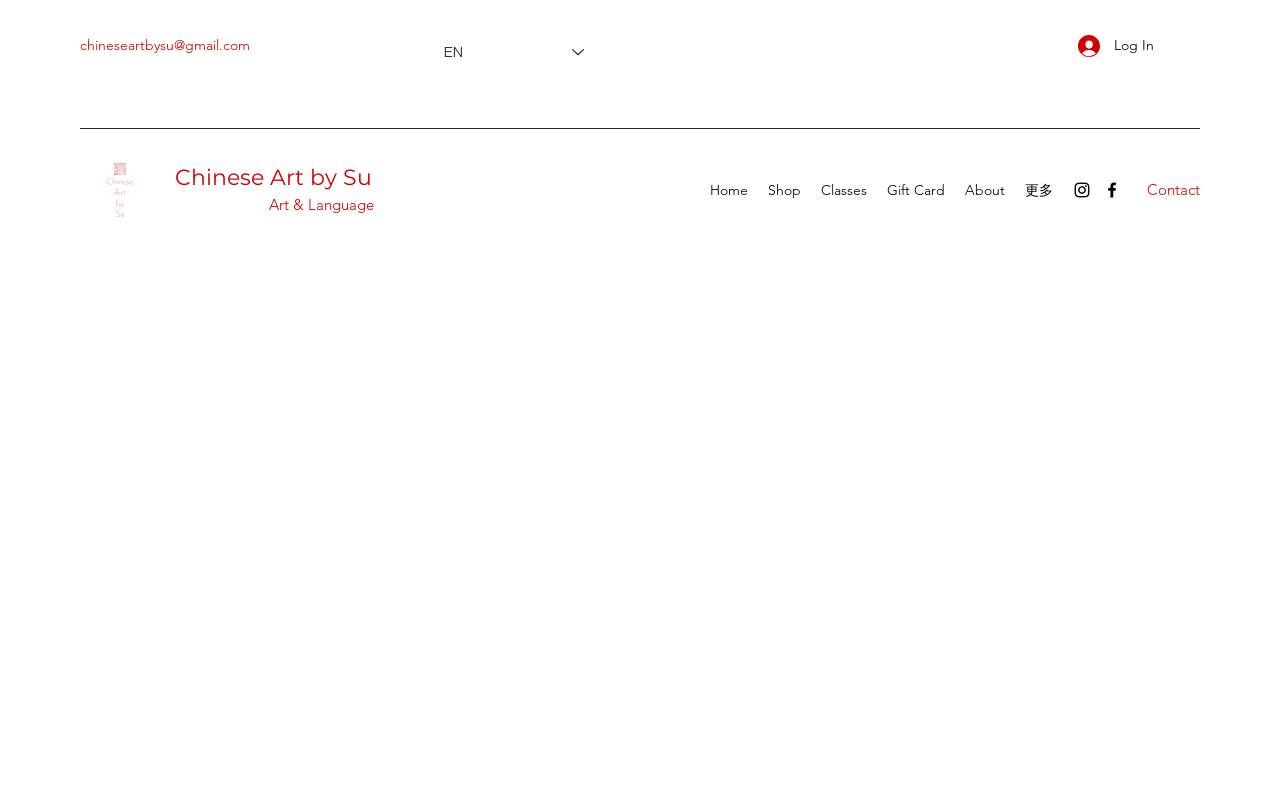What is the email address to contact the artist?
Respond with a short answer, either a single word or a phrase, based on the image.

chineseartbysu@gmail.com